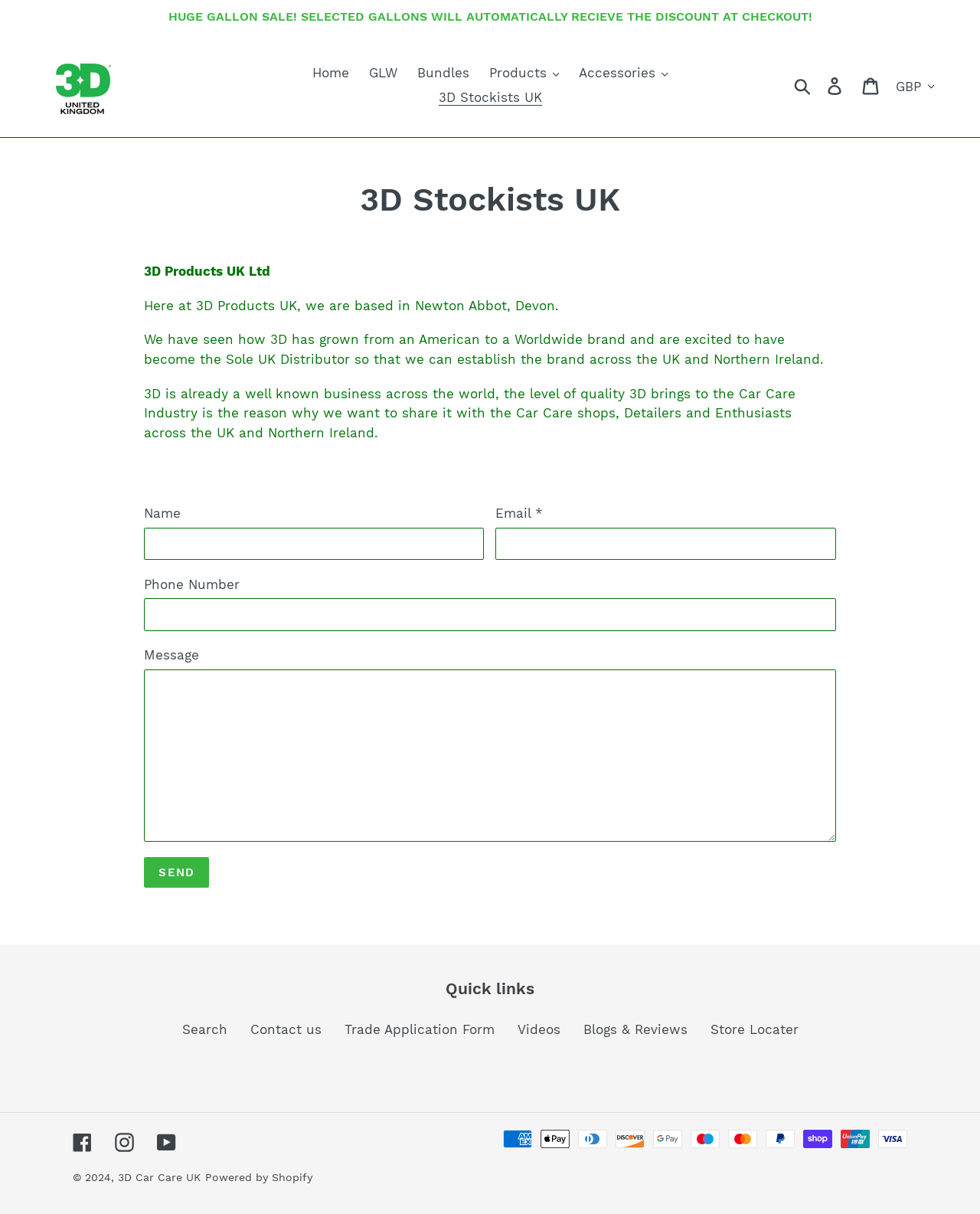How many social media links are there?
Please provide a single word or phrase in response based on the screenshot.

3